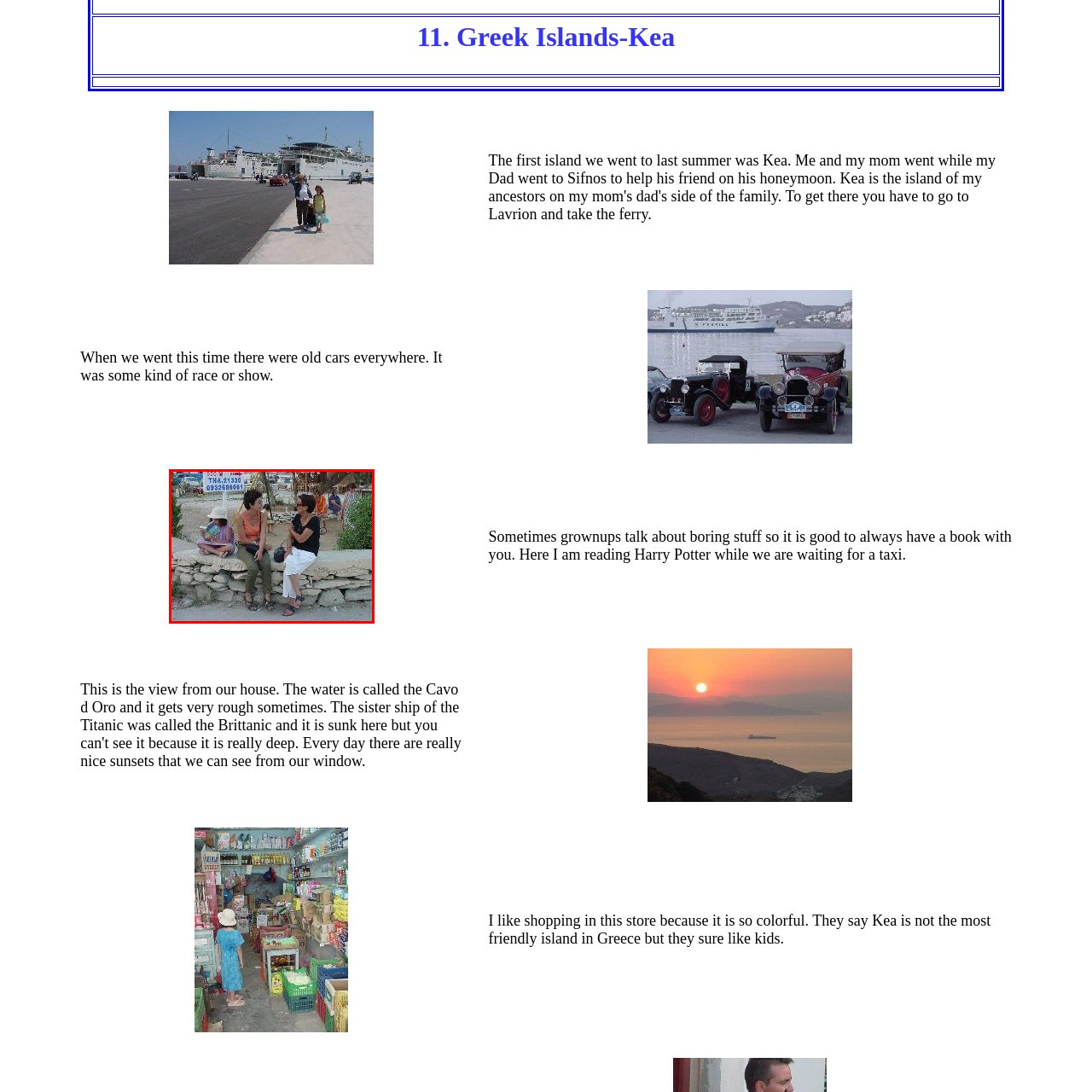Observe the content inside the red rectangle and respond to the question with one word or phrase: 
What is the girl eating?

A colorful popsicle